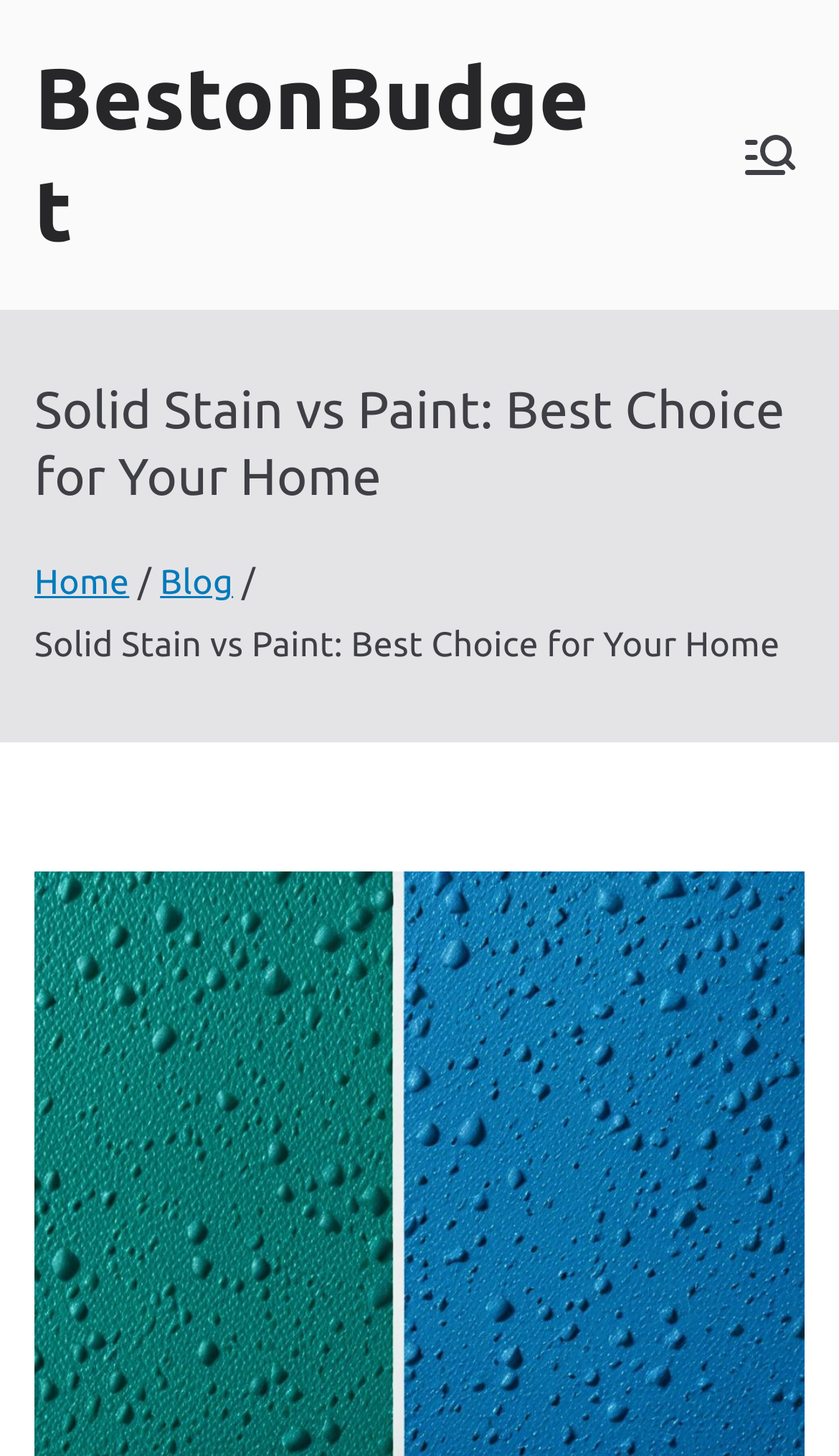Give the bounding box coordinates for the element described as: "BestonBudget".

[0.041, 0.034, 0.702, 0.177]